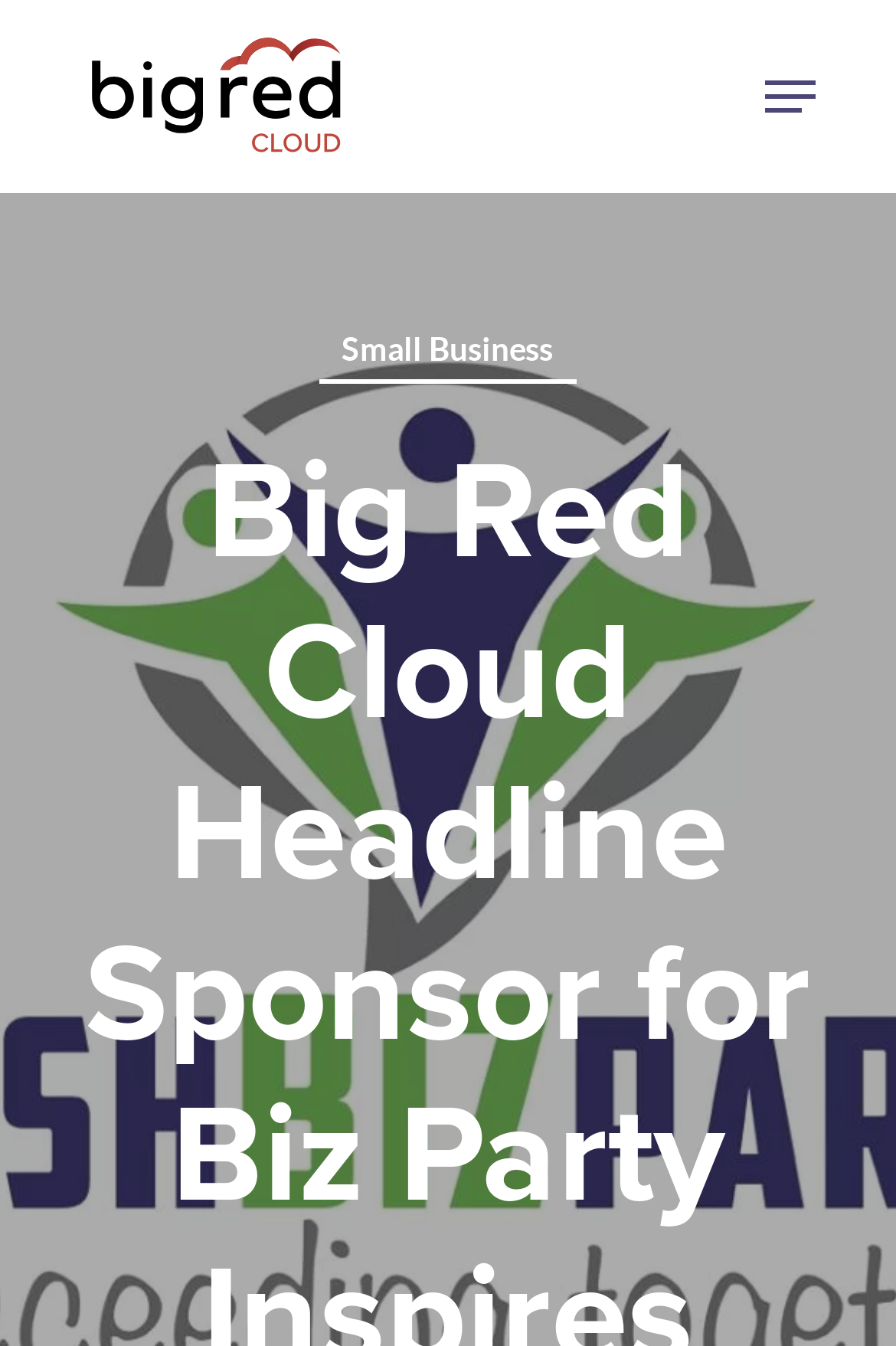Provide the bounding box coordinates of the HTML element this sentence describes: "alt="Big Red Cloud"".

[0.09, 0.02, 0.396, 0.123]